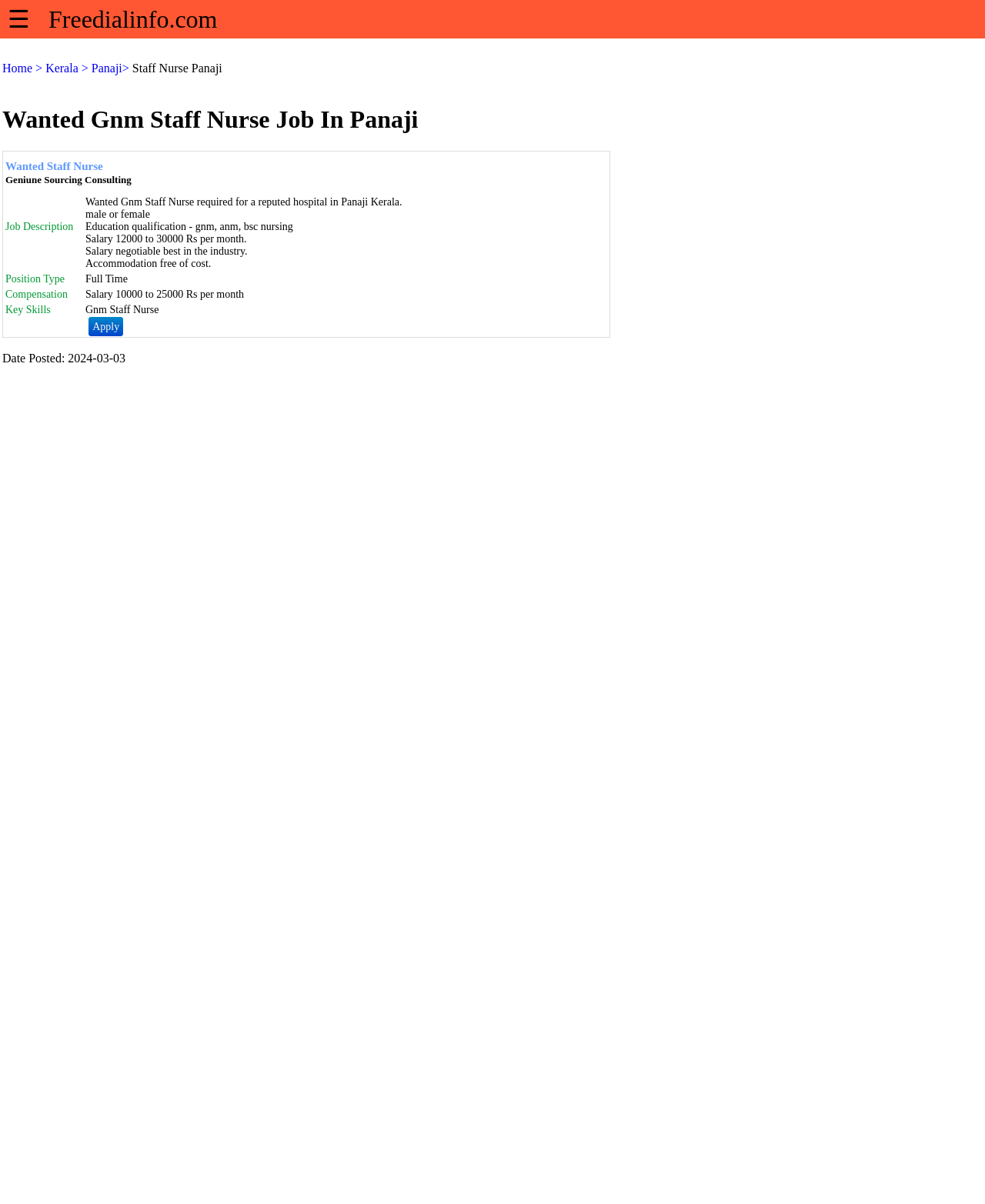What is the accommodation benefit?
Please answer the question with a single word or phrase, referencing the image.

Free of cost